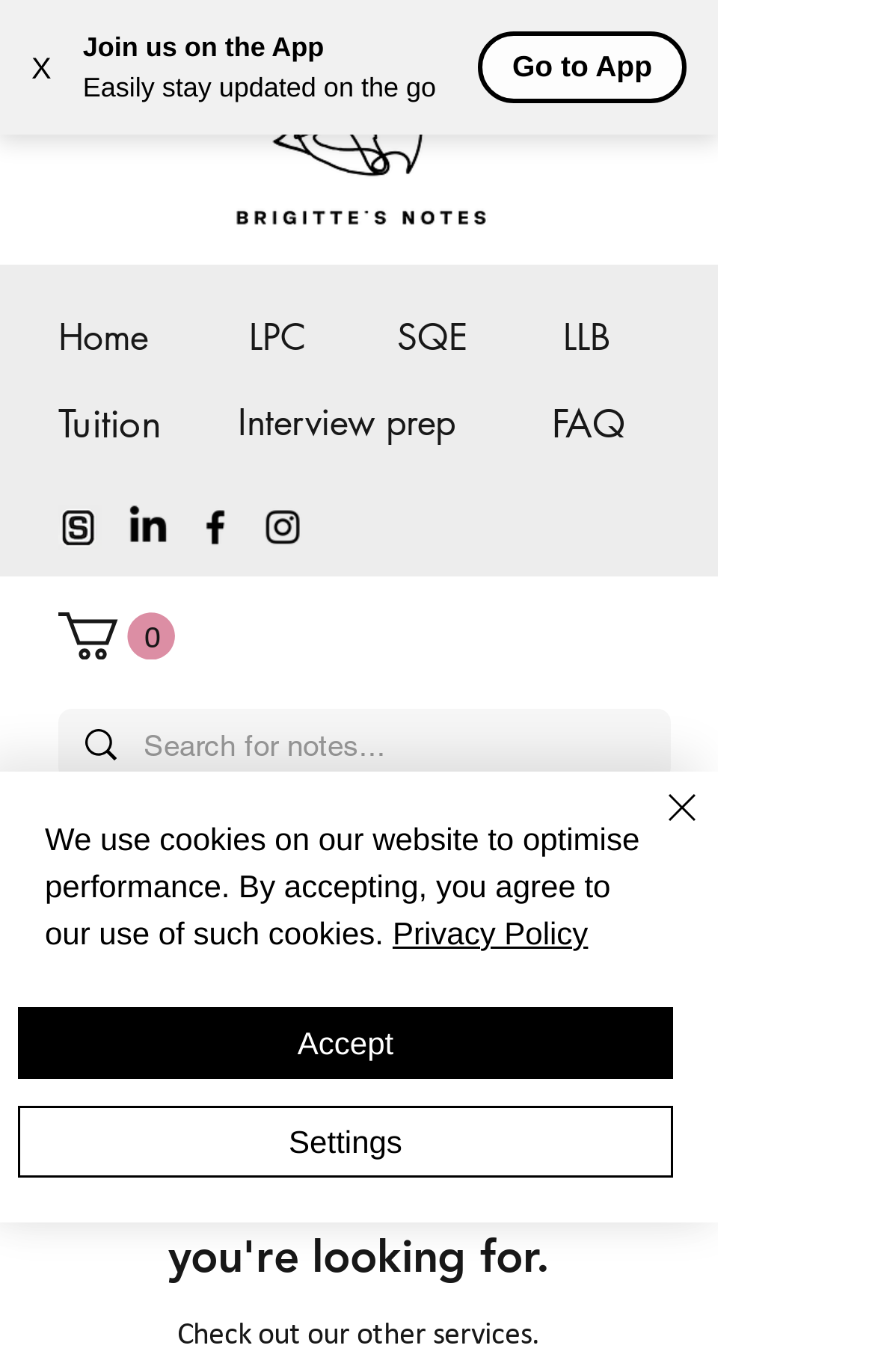What is the purpose of the search bar?
Based on the screenshot, provide a one-word or short-phrase response.

Search for notes